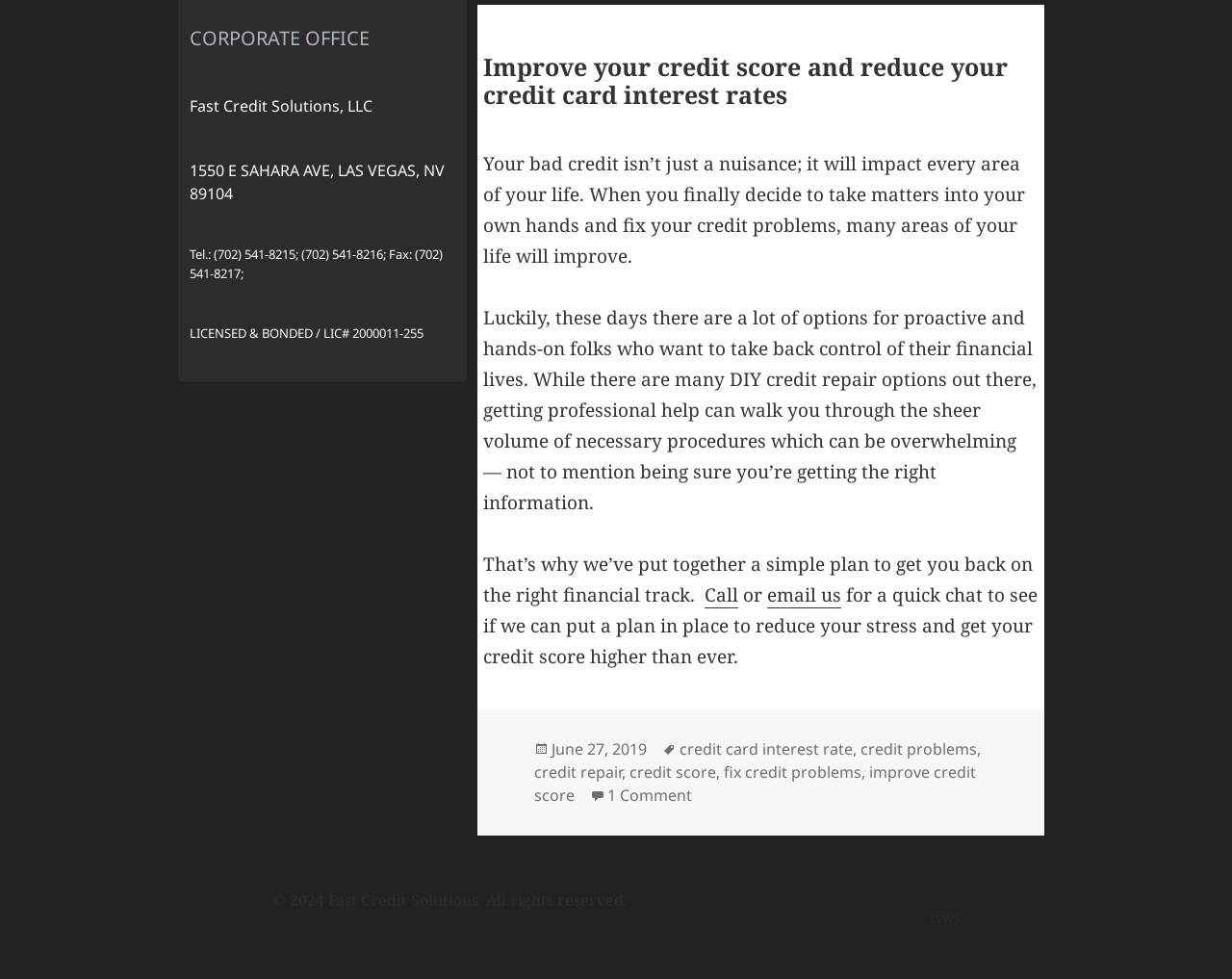Provide your answer to the question using just one word or phrase: What is the company's address?

1550 E SAHARA AVE, LAS VEGAS, NV 89104